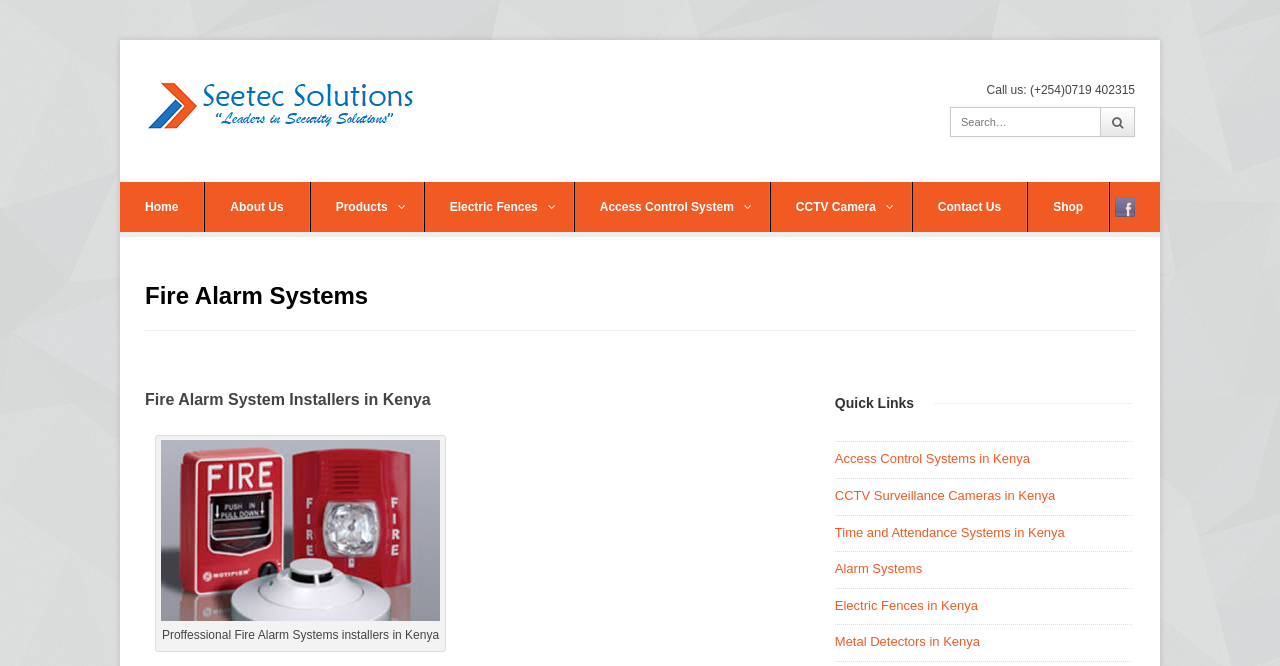Detail the various sections and features present on the webpage.

The webpage is about Seetec Security Ltd, a company that offers fire protection services. At the top left, there is a logo of Seetec Solutions LTD, which is also a clickable link. Next to the logo, there is a phone number "Call us: (+254)0719 402315" and a search box with a magnifying glass icon on the right.

Below the top section, there is a navigation menu with links to different pages, including "Home", "About Us", "Products", "Electric Fences", "Access Control System", "CCTV Camera", "Contact Us", and "Shop". Each link has an icon next to it.

On the left side of the page, there is a heading "Fire Alarm Systems" followed by a subheading "Fire Alarm System Installers in Kenya". Below the subheading, there is a large image that takes up most of the left side of the page.

On the right side of the page, there is a section with a heading "Quick Links" that contains six links to different pages, including "Access Control Systems in Kenya", "CCTV Surveillance Cameras in Kenya", and "Alarm Systems". At the bottom right, there is a link to the company's Facebook page, accompanied by the Facebook logo.

Overall, the webpage has a simple and organized layout, with clear headings and concise text. There are several images and icons throughout the page, including the company logo, Facebook logo, and icons next to the navigation links.